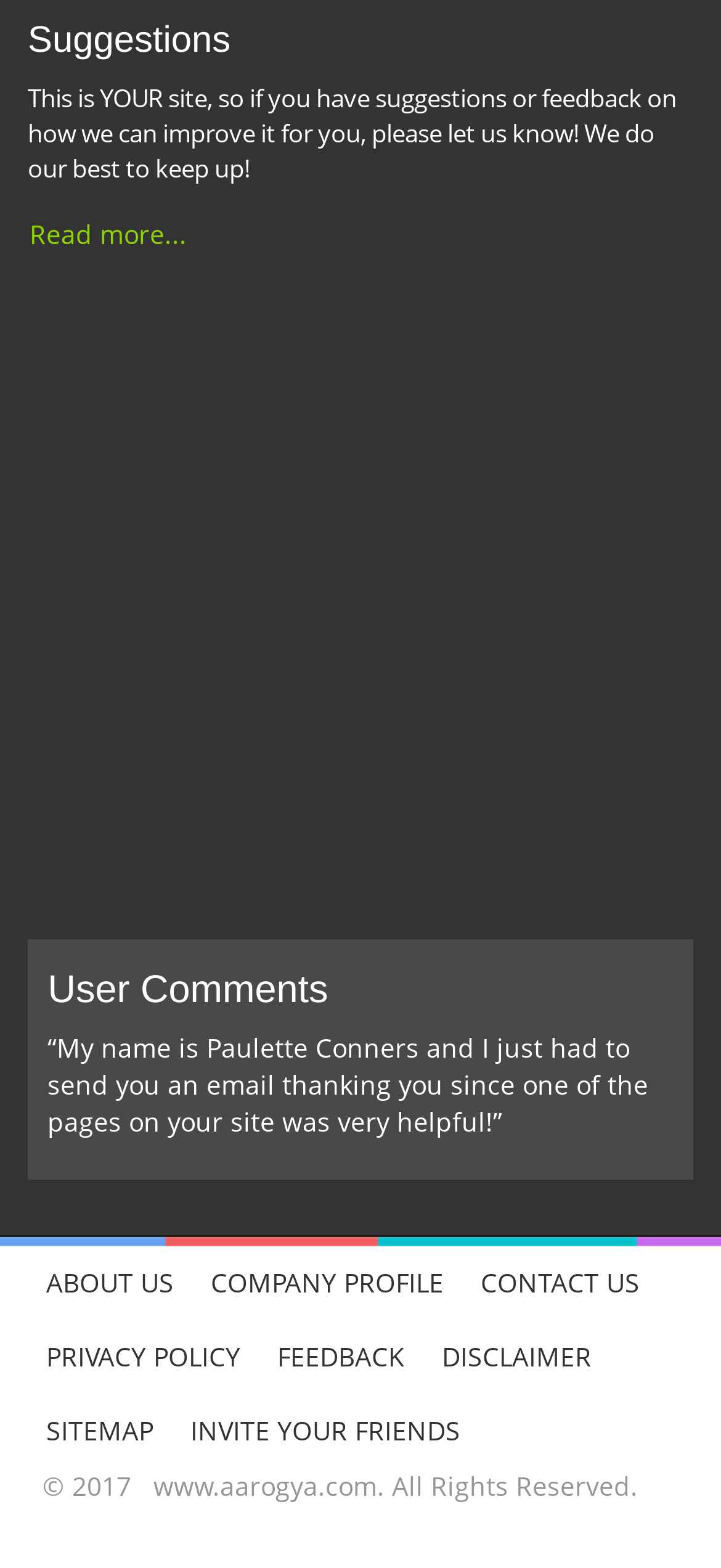Find the bounding box coordinates for the UI element whose description is: "www.aarogya.com". The coordinates should be four float numbers between 0 and 1, in the format [left, top, right, bottom].

[0.192, 0.936, 0.523, 0.958]